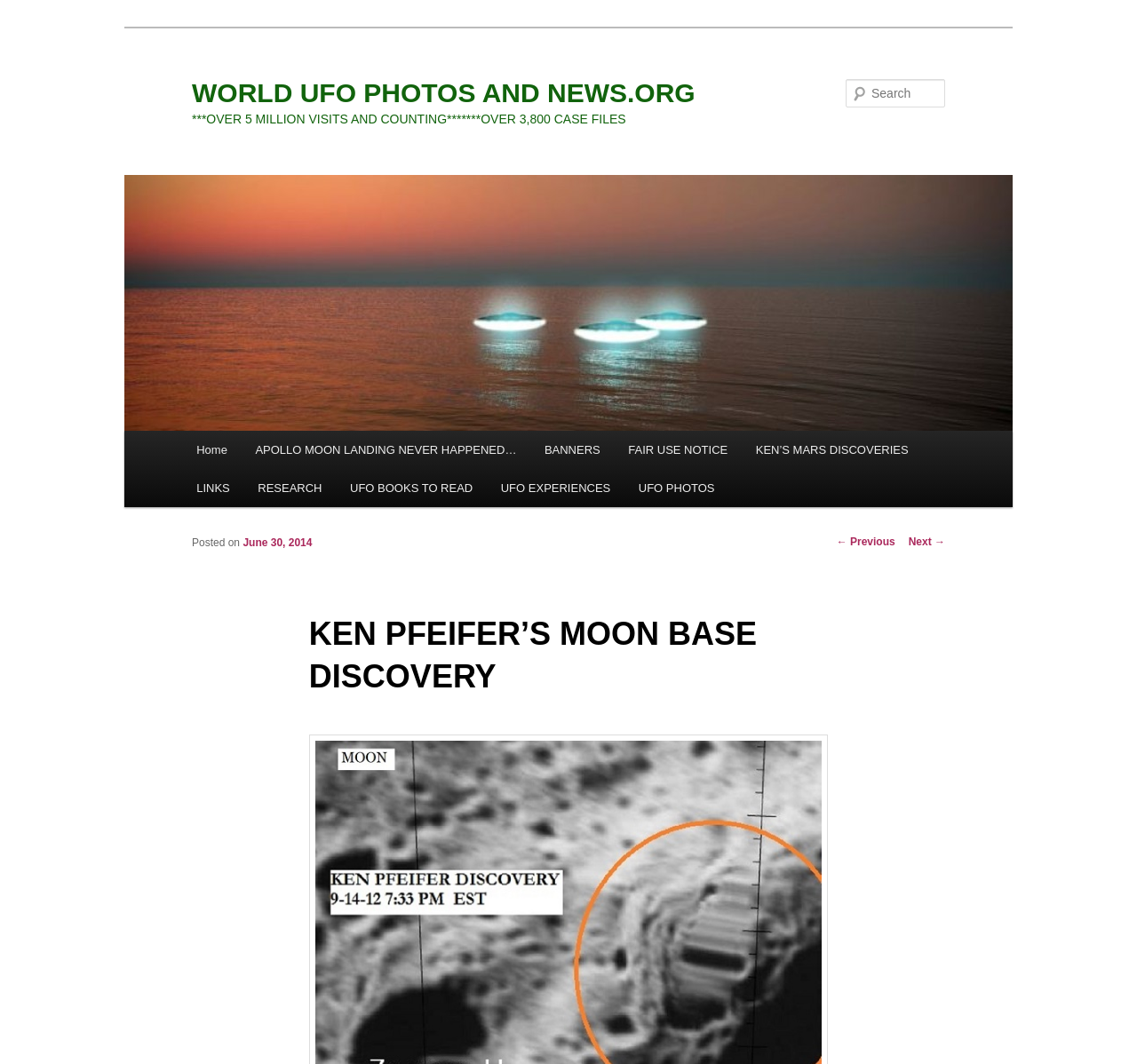Please specify the bounding box coordinates of the clickable section necessary to execute the following command: "Read about Apollo moon landing".

[0.212, 0.405, 0.467, 0.441]